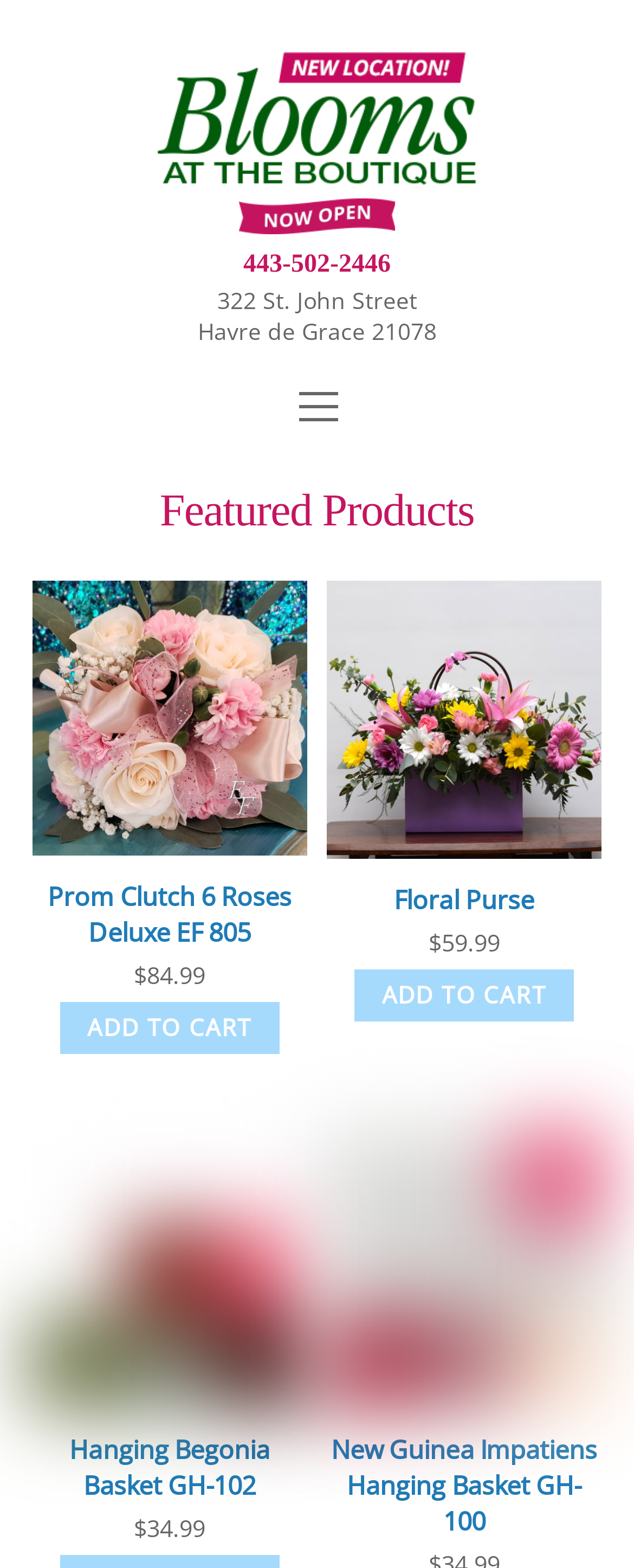What is the address of Blooms at the Boutique?
Refer to the image and provide a one-word or short phrase answer.

322 St. John Street Havre de Grace 21078